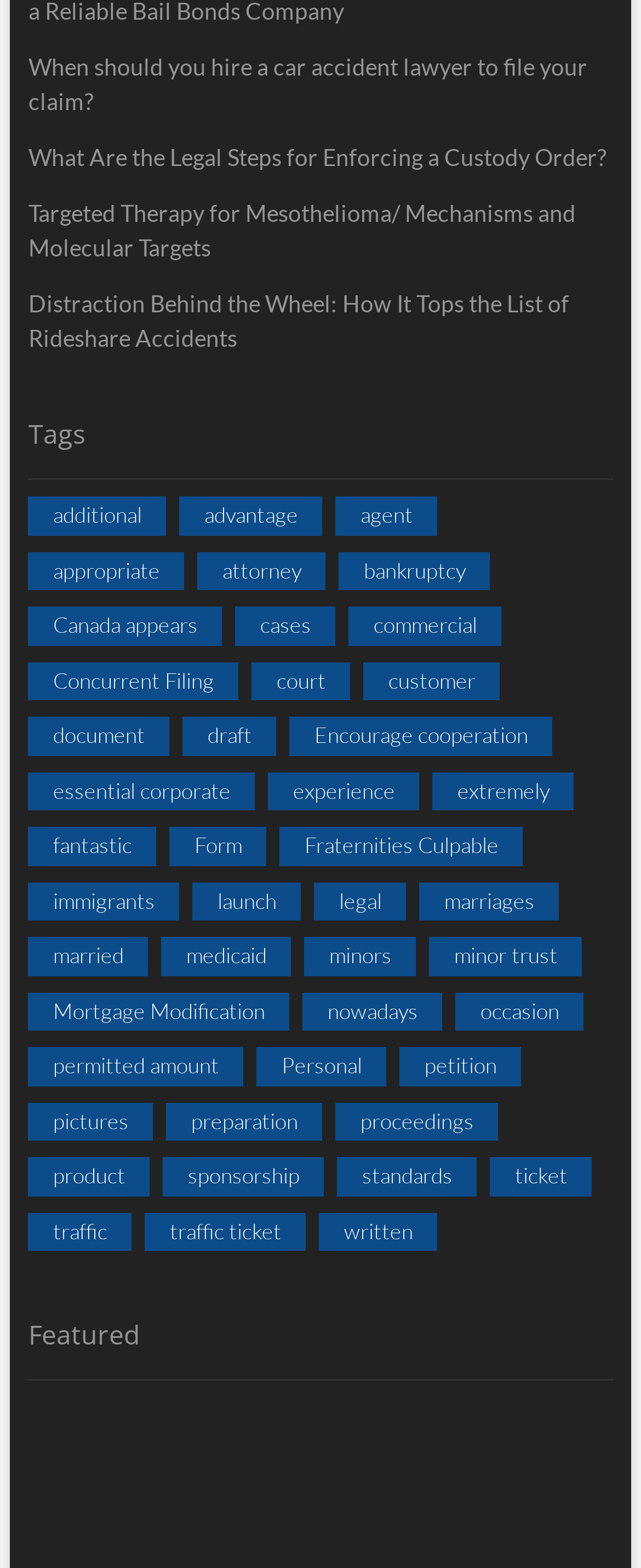Please identify the bounding box coordinates of the element's region that I should click in order to complete the following instruction: "View 'Tags'". The bounding box coordinates consist of four float numbers between 0 and 1, i.e., [left, top, right, bottom].

[0.044, 0.266, 0.956, 0.306]